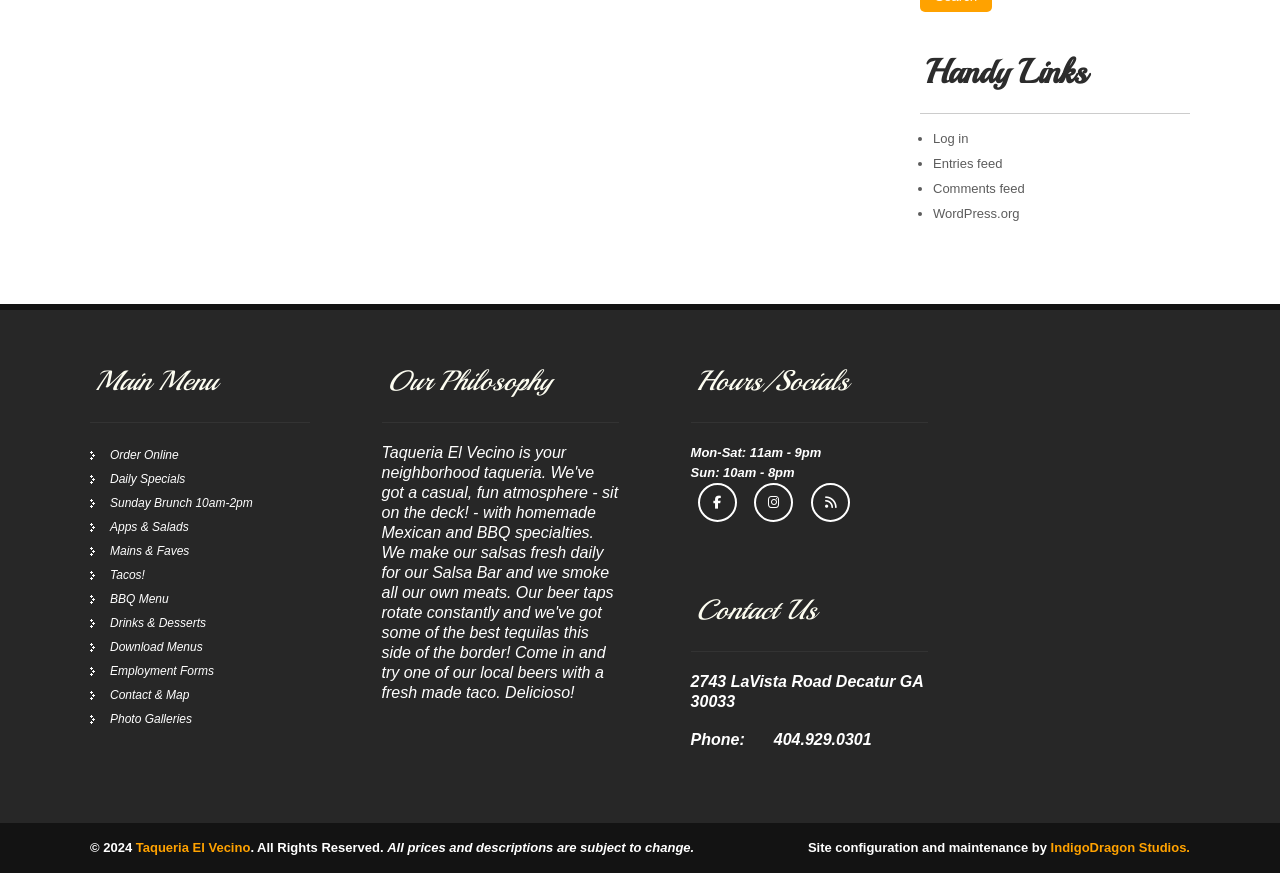Find the bounding box coordinates of the element I should click to carry out the following instruction: "View Daily Specials".

[0.07, 0.541, 0.145, 0.557]